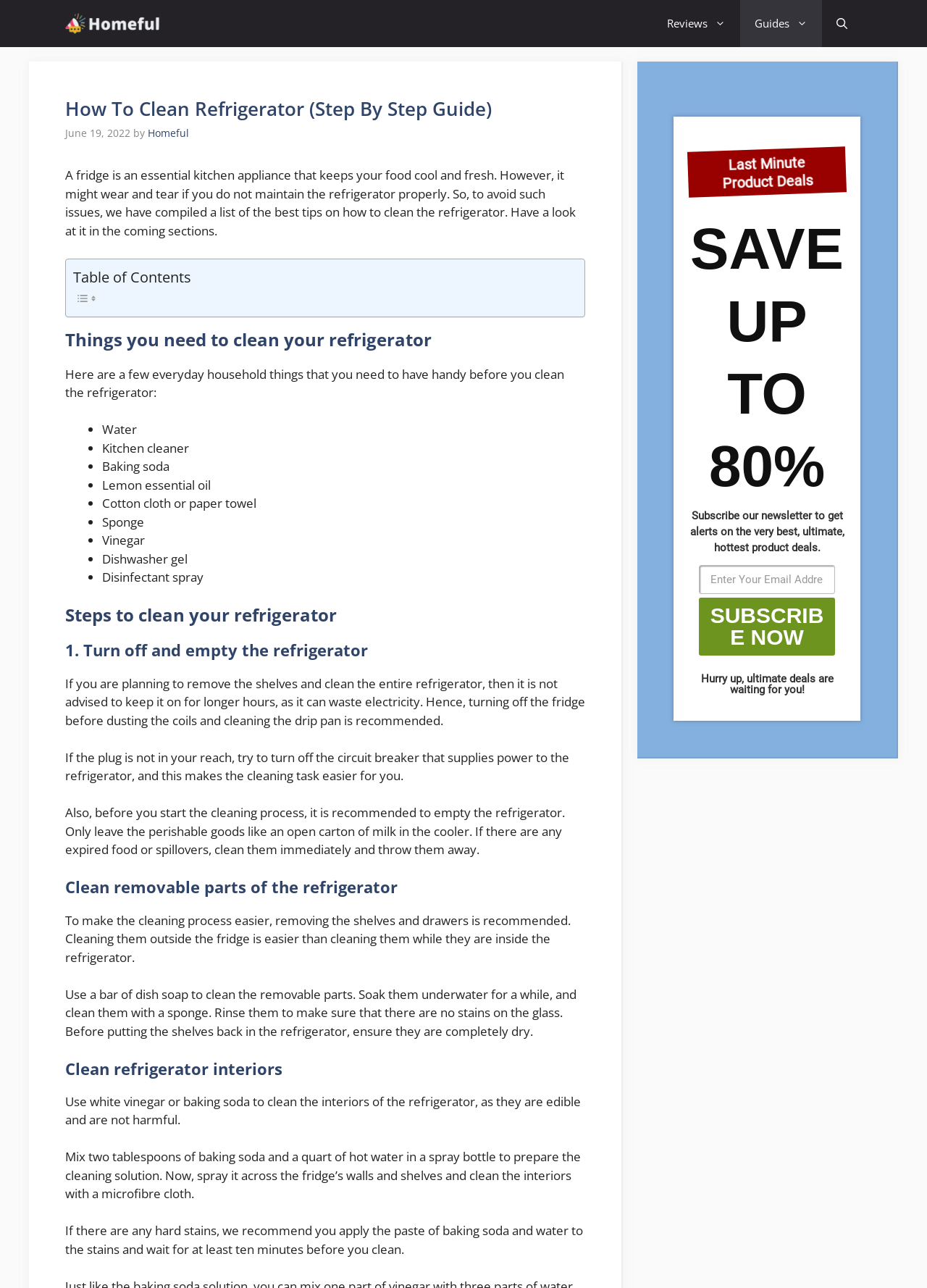Why should we turn off the refrigerator before cleaning?
Please ensure your answer is as detailed and informative as possible.

As mentioned in the webpage, turning off the refrigerator before cleaning is recommended to avoid wasting electricity, especially if we plan to remove the shelves and clean the entire refrigerator.